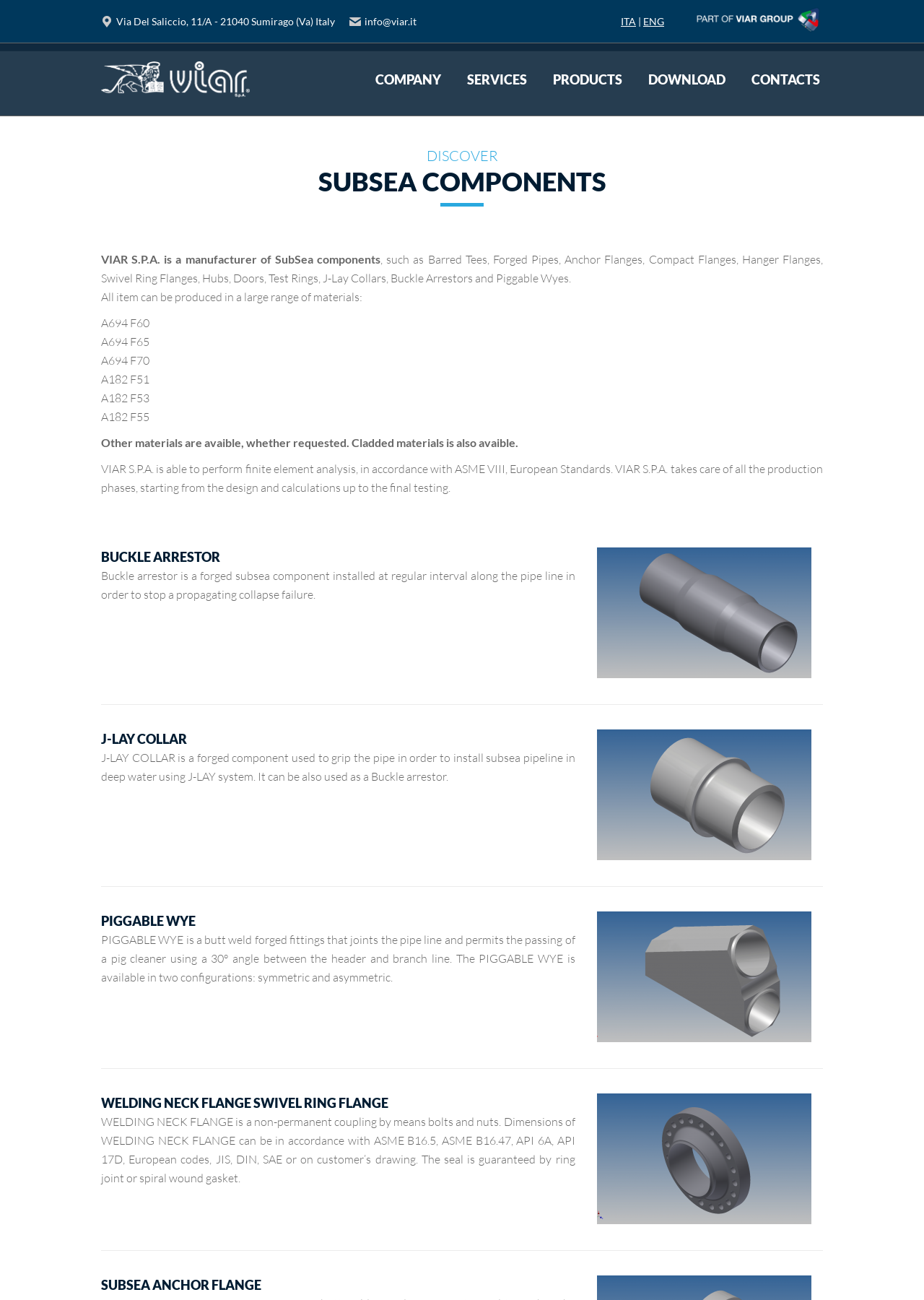How many languages can the website be viewed in?
Answer the question with as much detail as possible.

I found the language options by looking at the links at the top right corner of the webpage, which are 'ITA' and 'ENG', indicating that the website can be viewed in two languages.